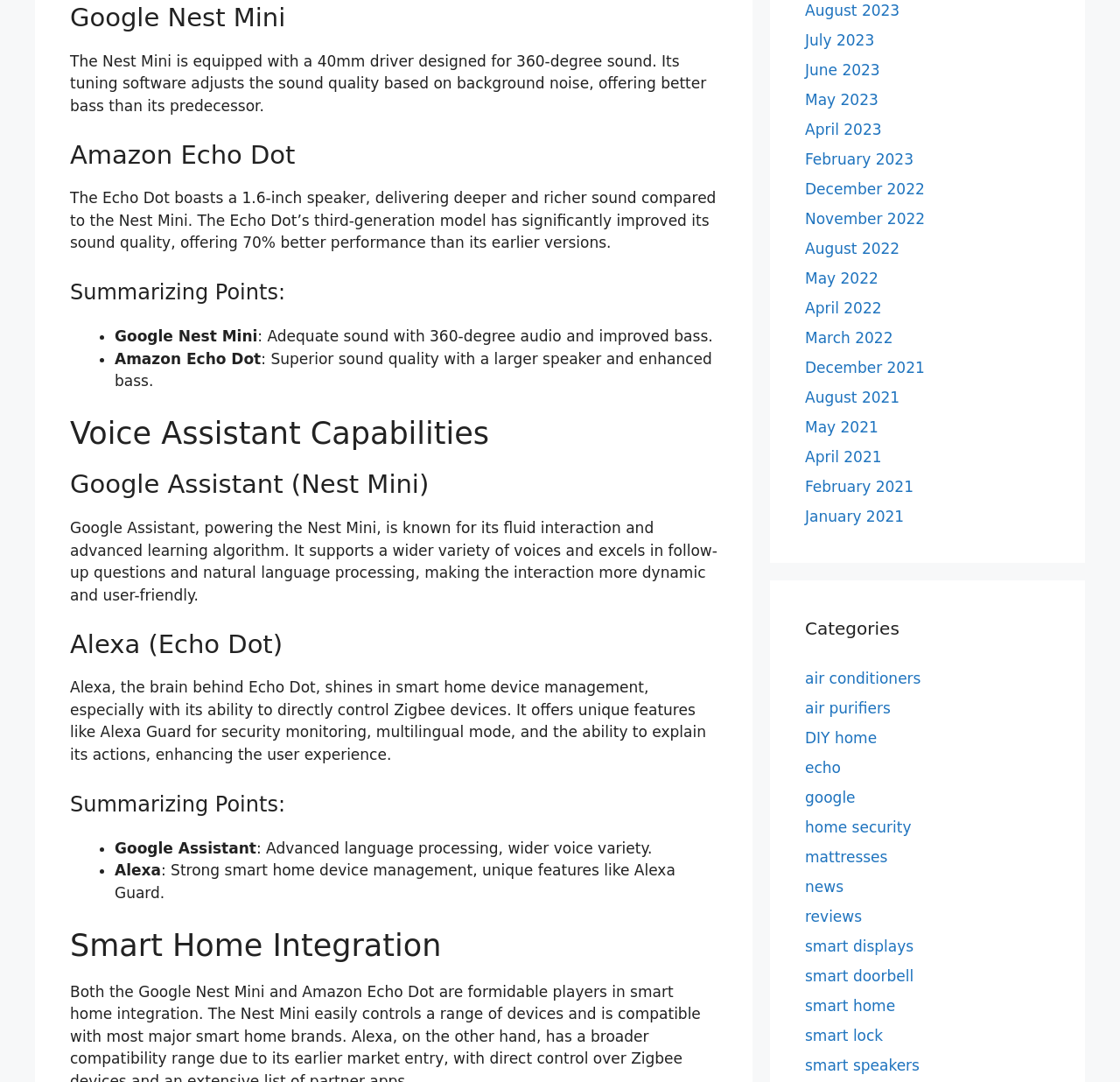Using the information shown in the image, answer the question with as much detail as possible: What is the sound quality of Google Nest Mini?

Based on the webpage, the sound quality of Google Nest Mini is described as 'Adequate sound with 360-degree audio and improved bass' in the summarizing points section.